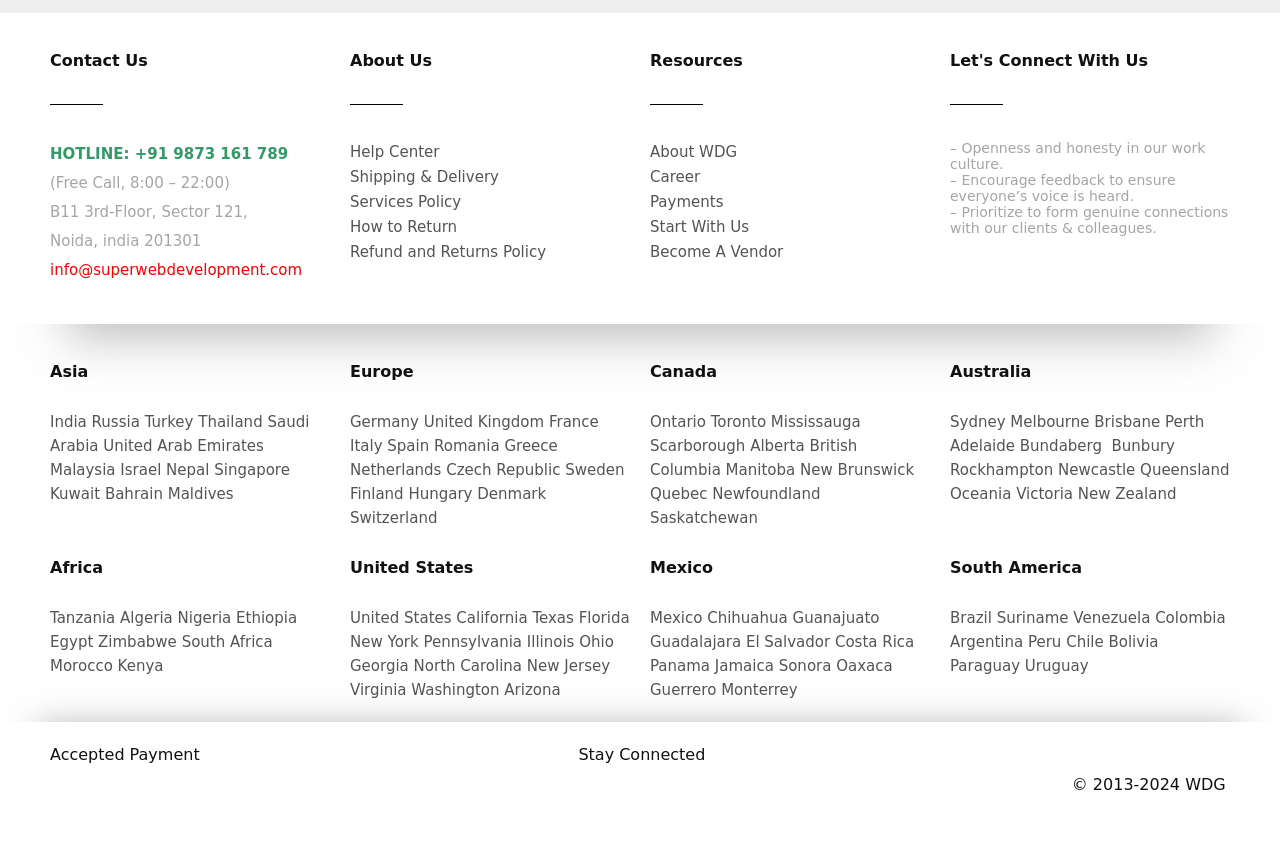Find the bounding box coordinates of the clickable area that will achieve the following instruction: "Visit our office in India".

[0.039, 0.483, 0.068, 0.504]